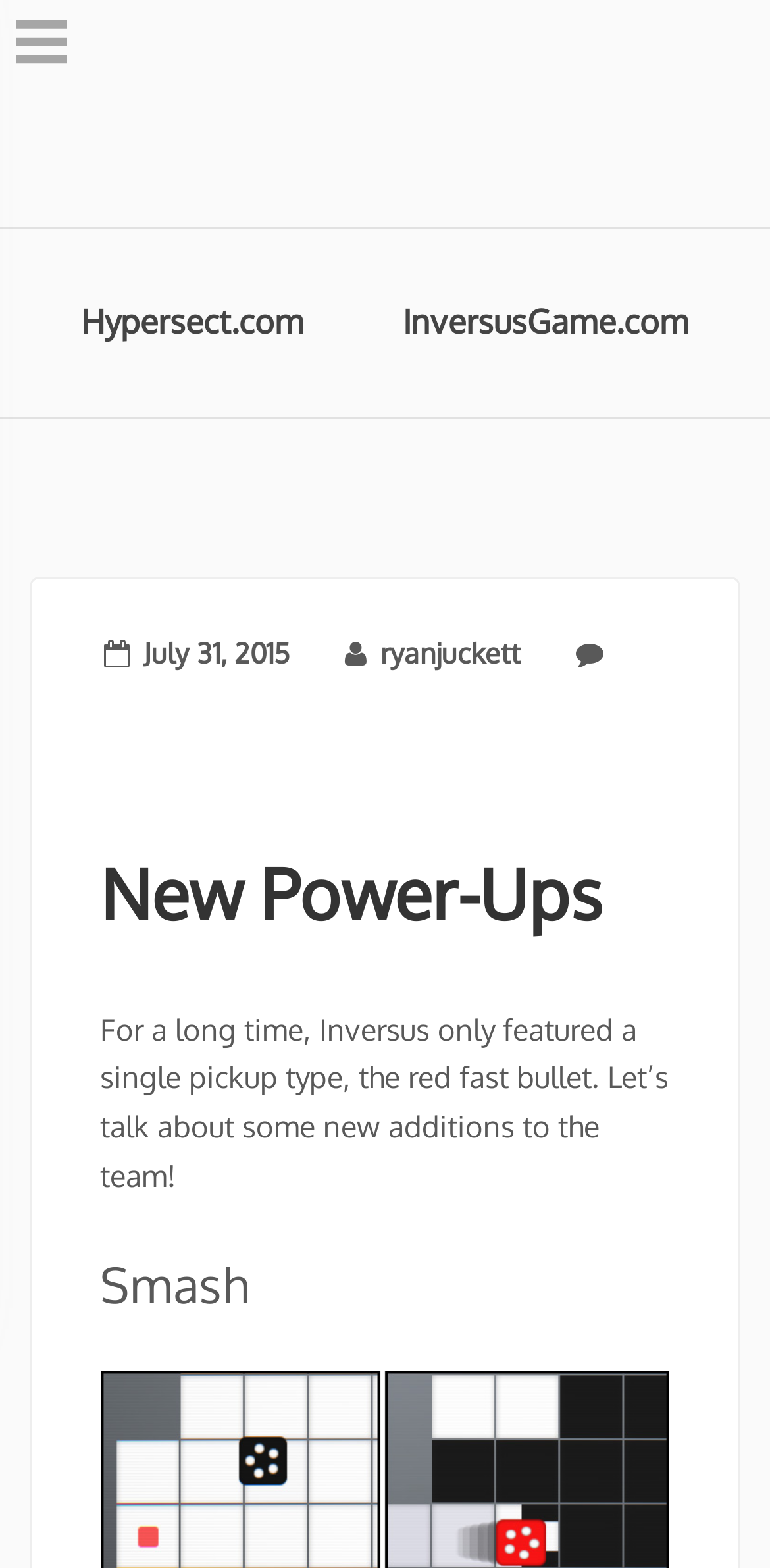Reply to the question with a single word or phrase:
Who is the author of the article?

ryanjuckett